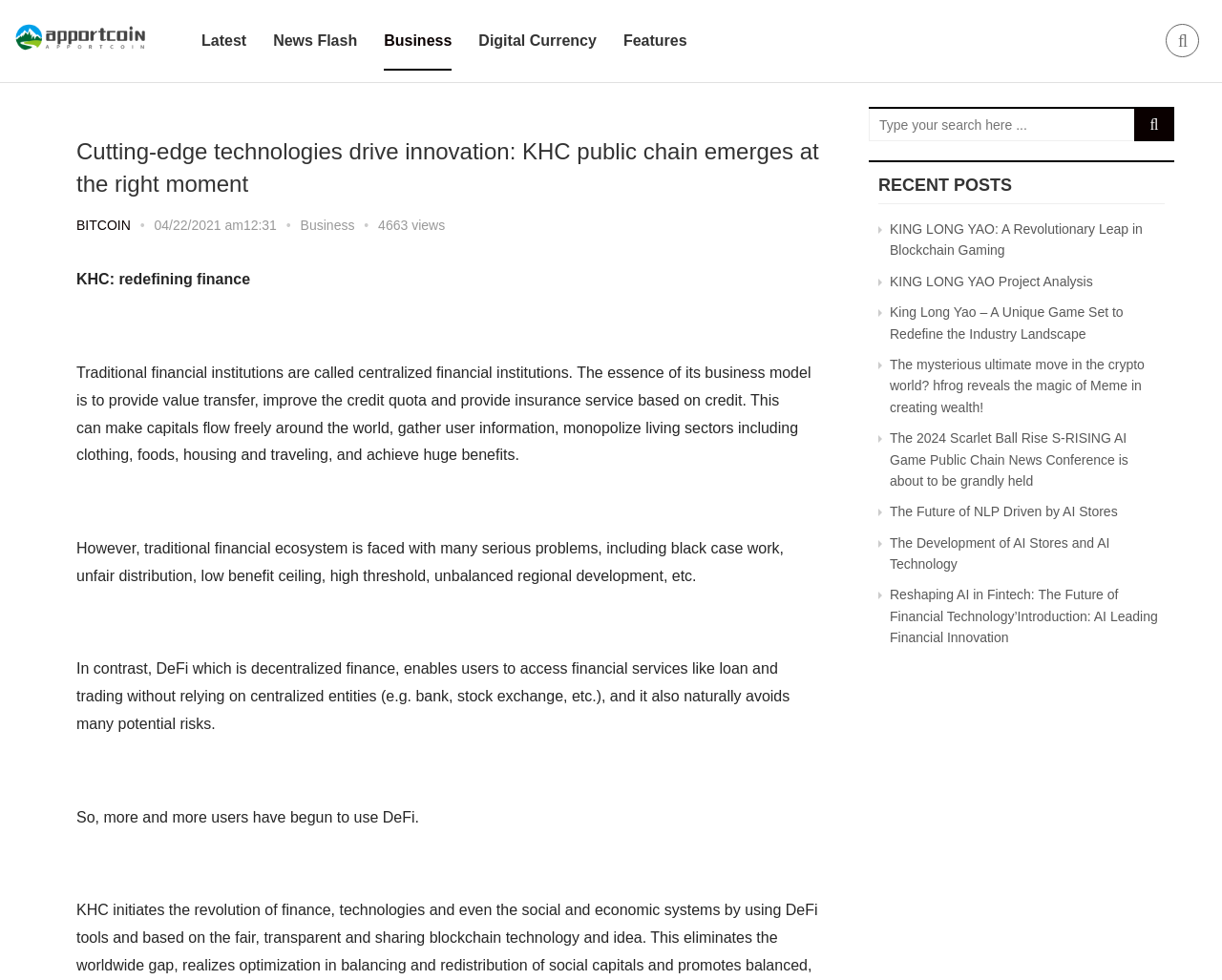Identify the bounding box coordinates for the element you need to click to achieve the following task: "Read about KING LONG YAO". Provide the bounding box coordinates as four float numbers between 0 and 1, in the form [left, top, right, bottom].

[0.728, 0.226, 0.935, 0.263]